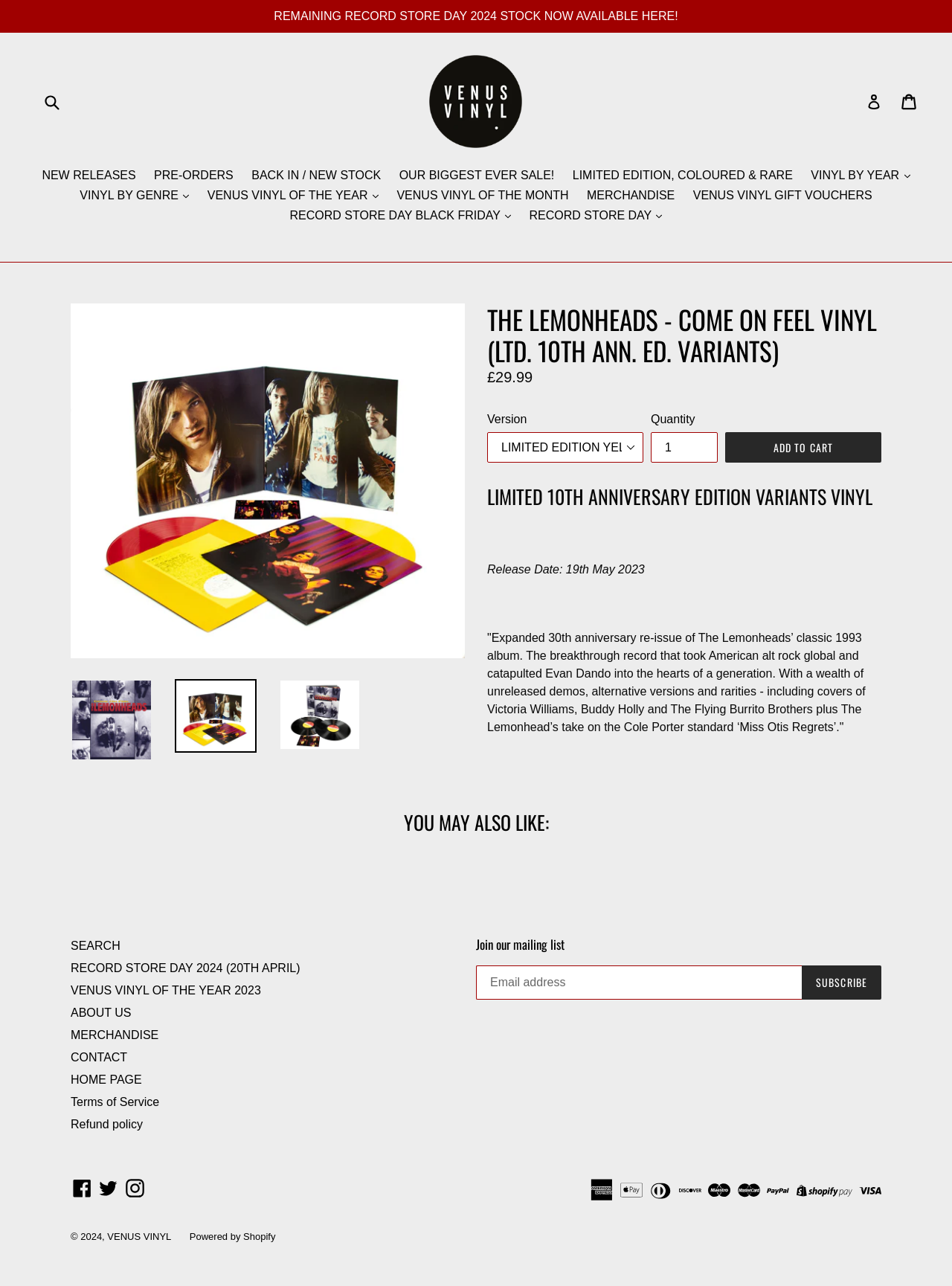Answer succinctly with a single word or phrase:
What is the name of the band?

The Lemonheads